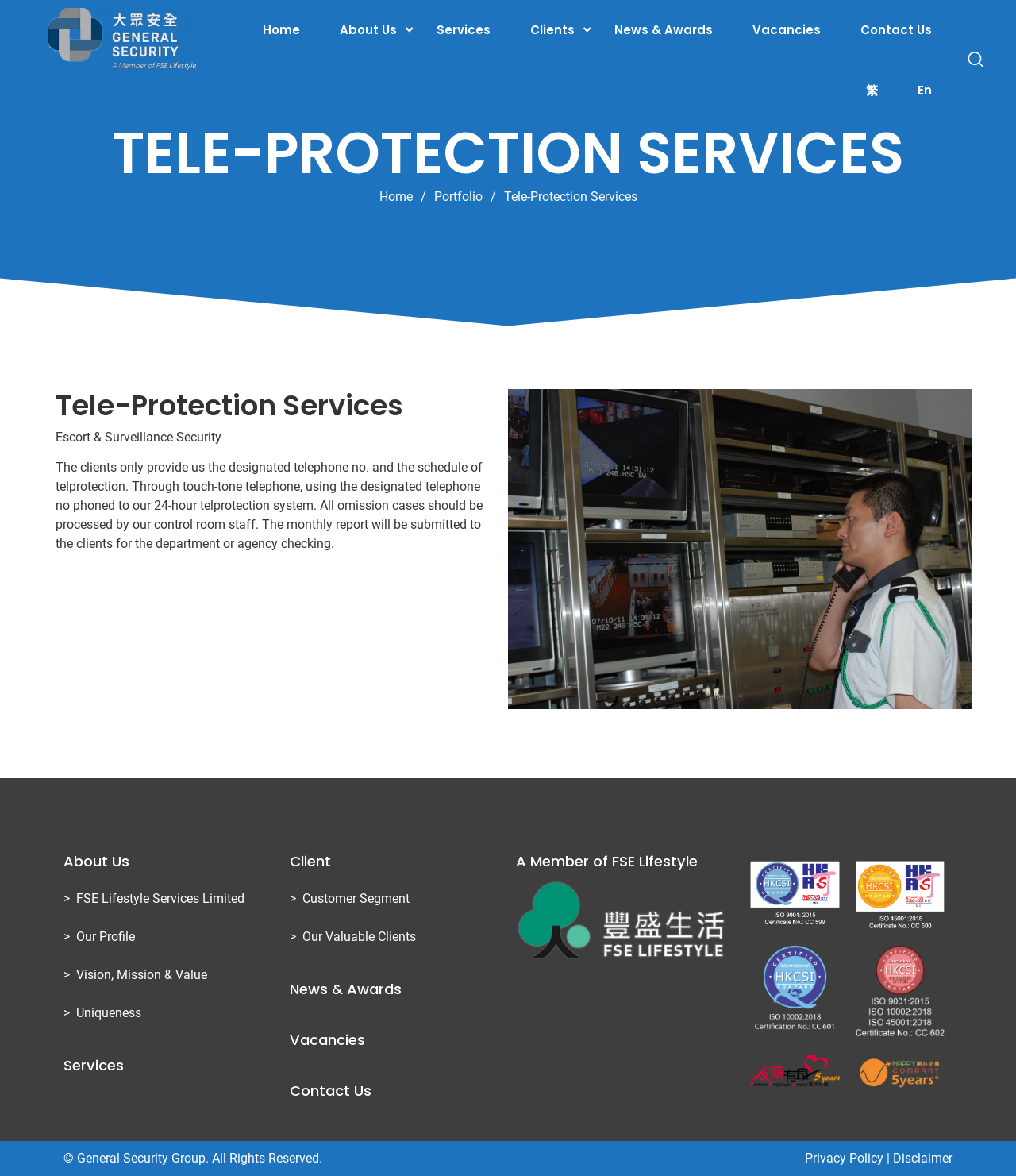Locate the bounding box coordinates of the clickable area to execute the instruction: "Click the 'Services' link". Provide the coordinates as four float numbers between 0 and 1, represented as [left, top, right, bottom].

[0.426, 0.014, 0.487, 0.038]